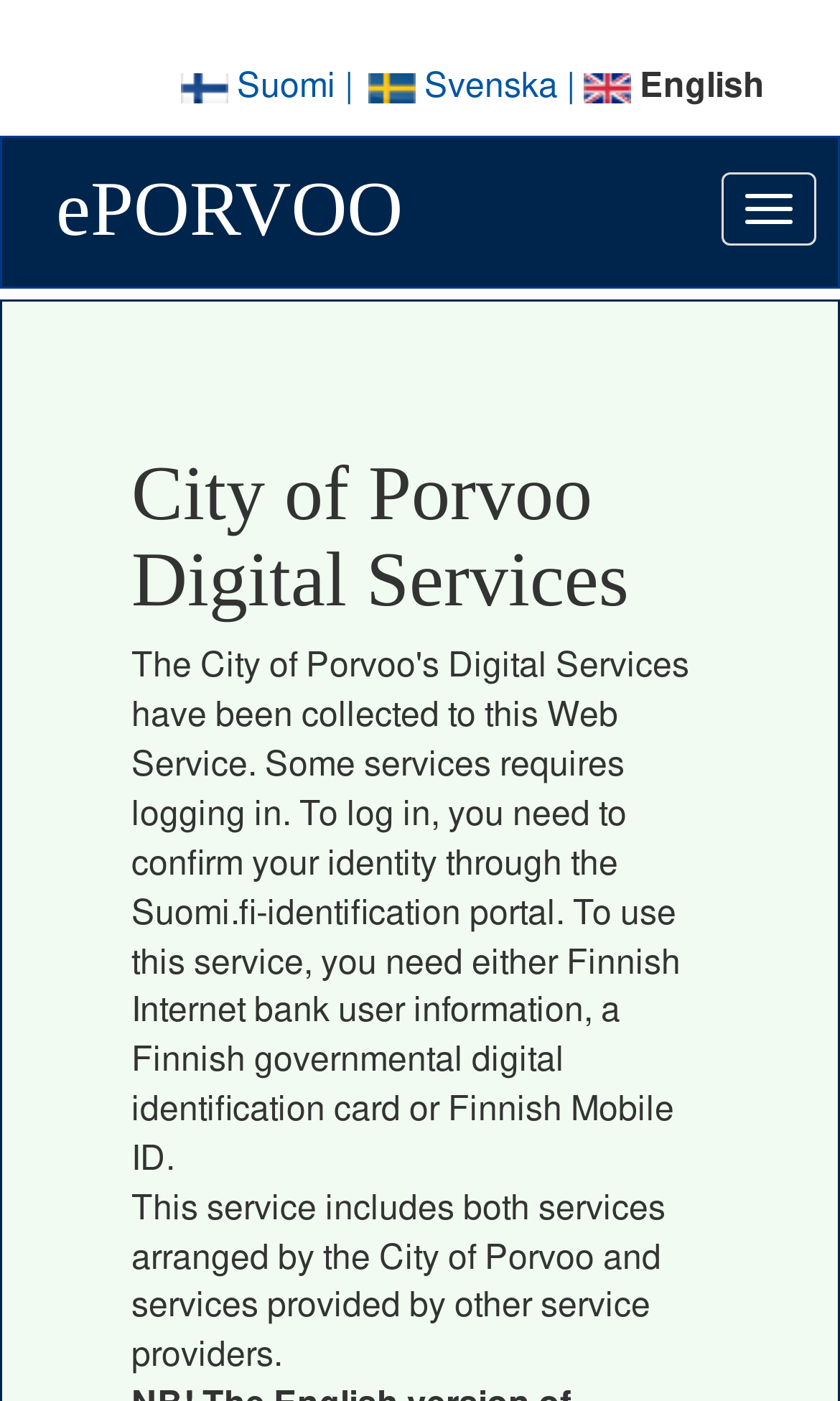Based on the image, give a detailed response to the question: What type of services are included in this portal?

I read the static text that says 'This service includes both services arranged by the City of Porvoo and services provided by other service providers.', which indicates that the portal includes services from the city and other providers.